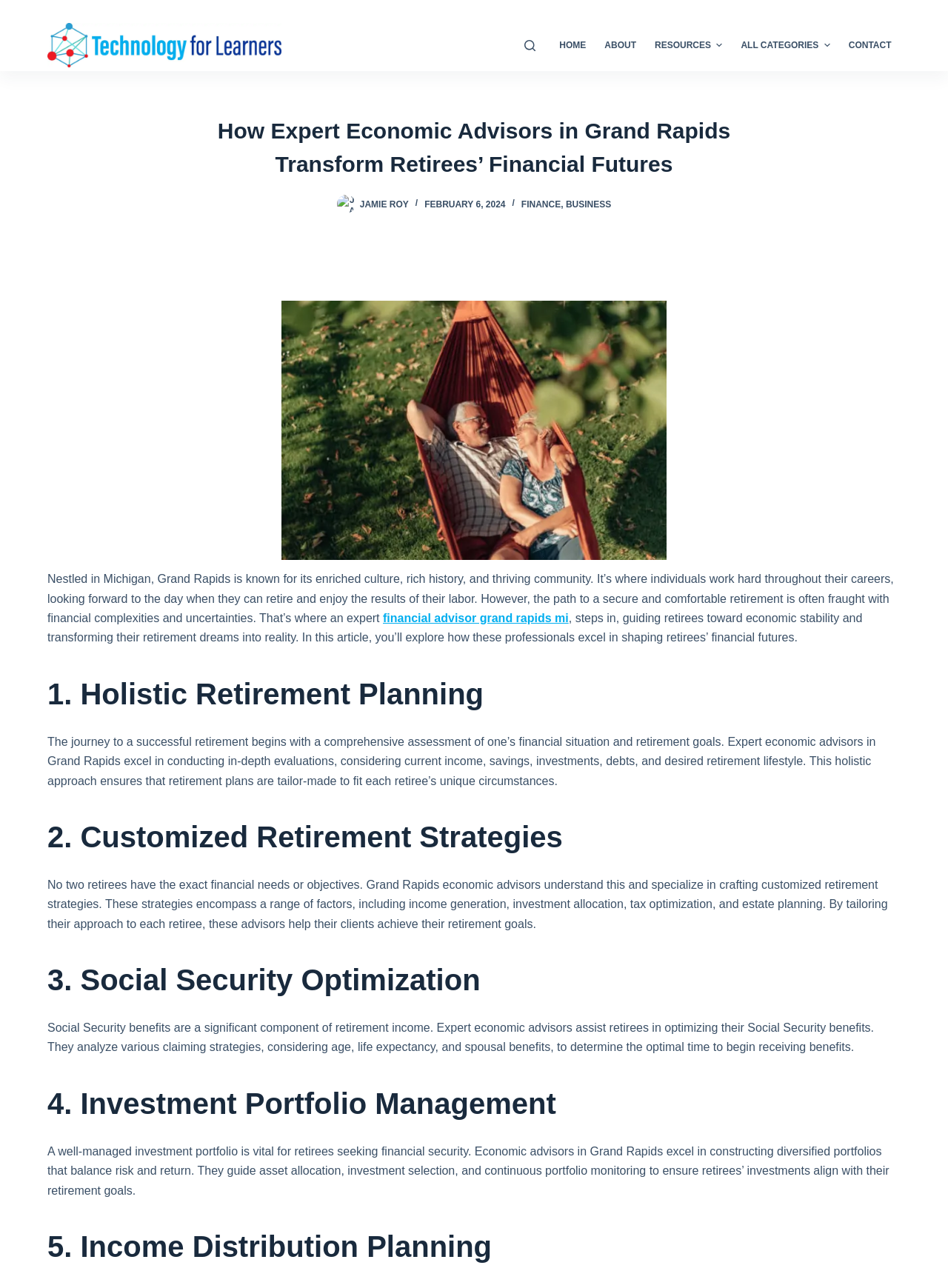What is the profession of the person mentioned in the article?
We need a detailed and meticulous answer to the question.

The article mentions 'expert economic advisors in Grand Rapids' and 'financial advisor grand rapids mi' which suggests that the profession being referred to is a financial advisor.